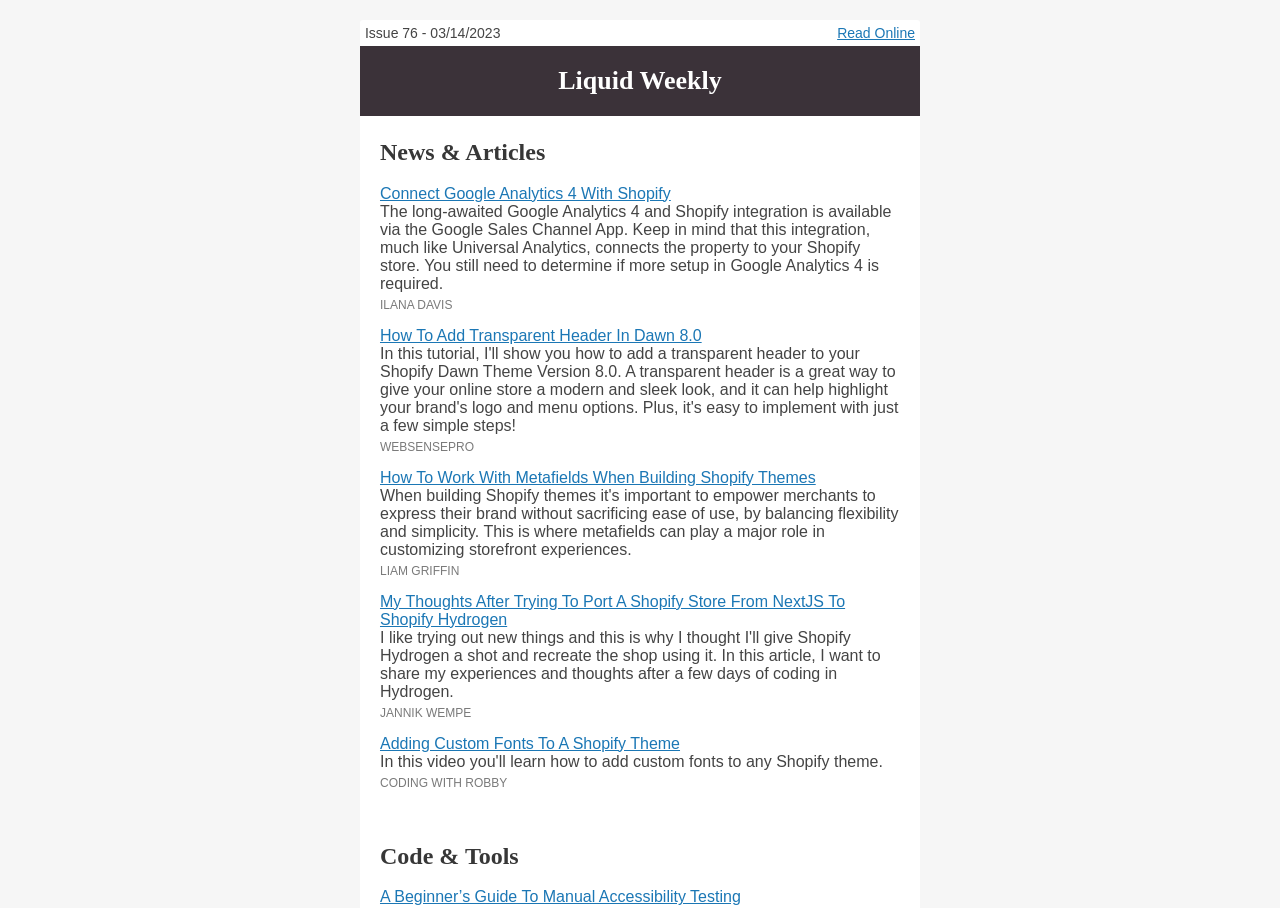How many articles are listed on this webpage?
Refer to the image and offer an in-depth and detailed answer to the question.

I counted the number of links with descriptive text under the 'News & Articles' section, and there are 5 articles listed.